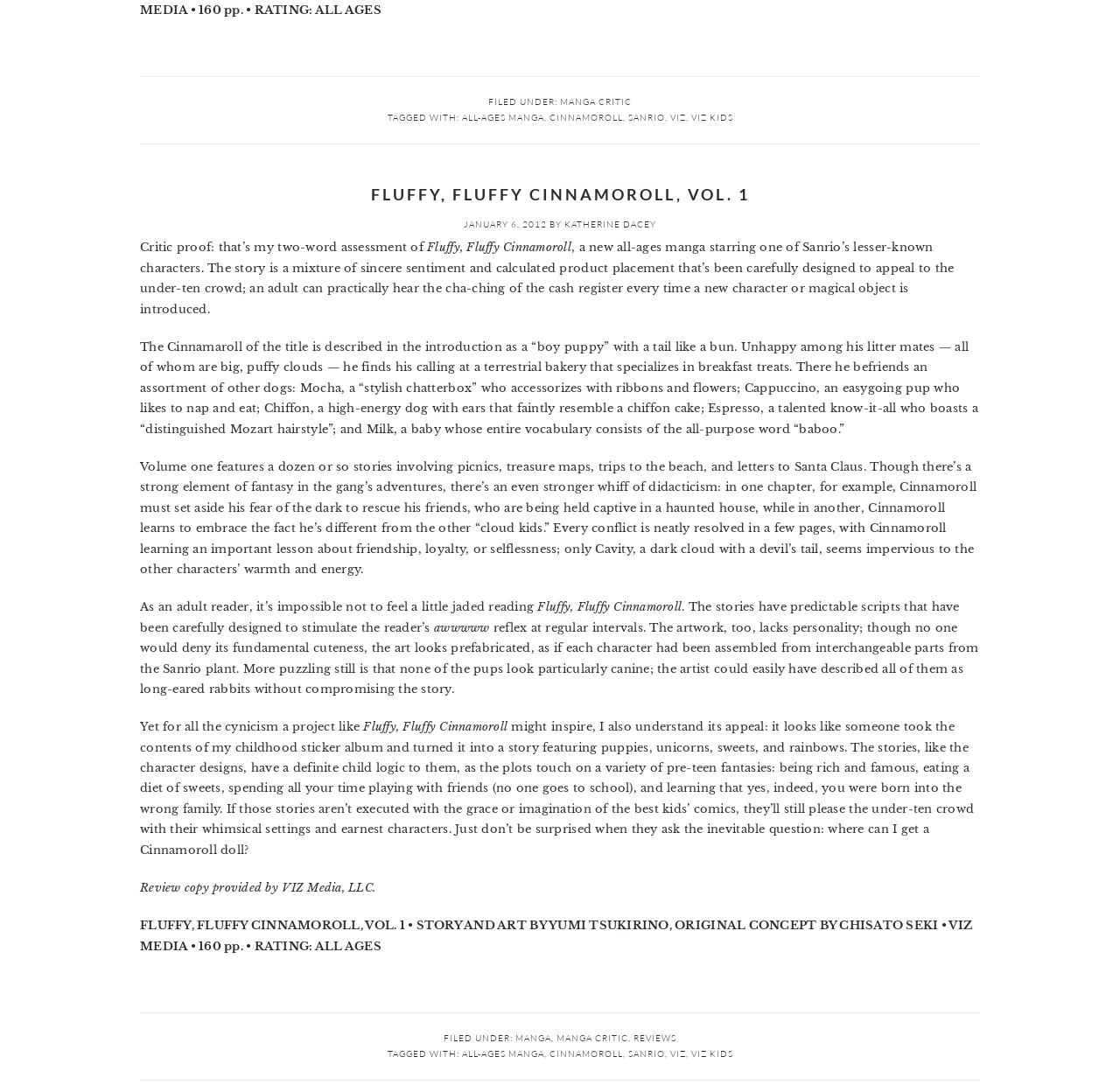Locate the bounding box coordinates of the UI element described by: "REVIEWS". Provide the coordinates as four float numbers between 0 and 1, formatted as [left, top, right, bottom].

[0.566, 0.951, 0.604, 0.962]